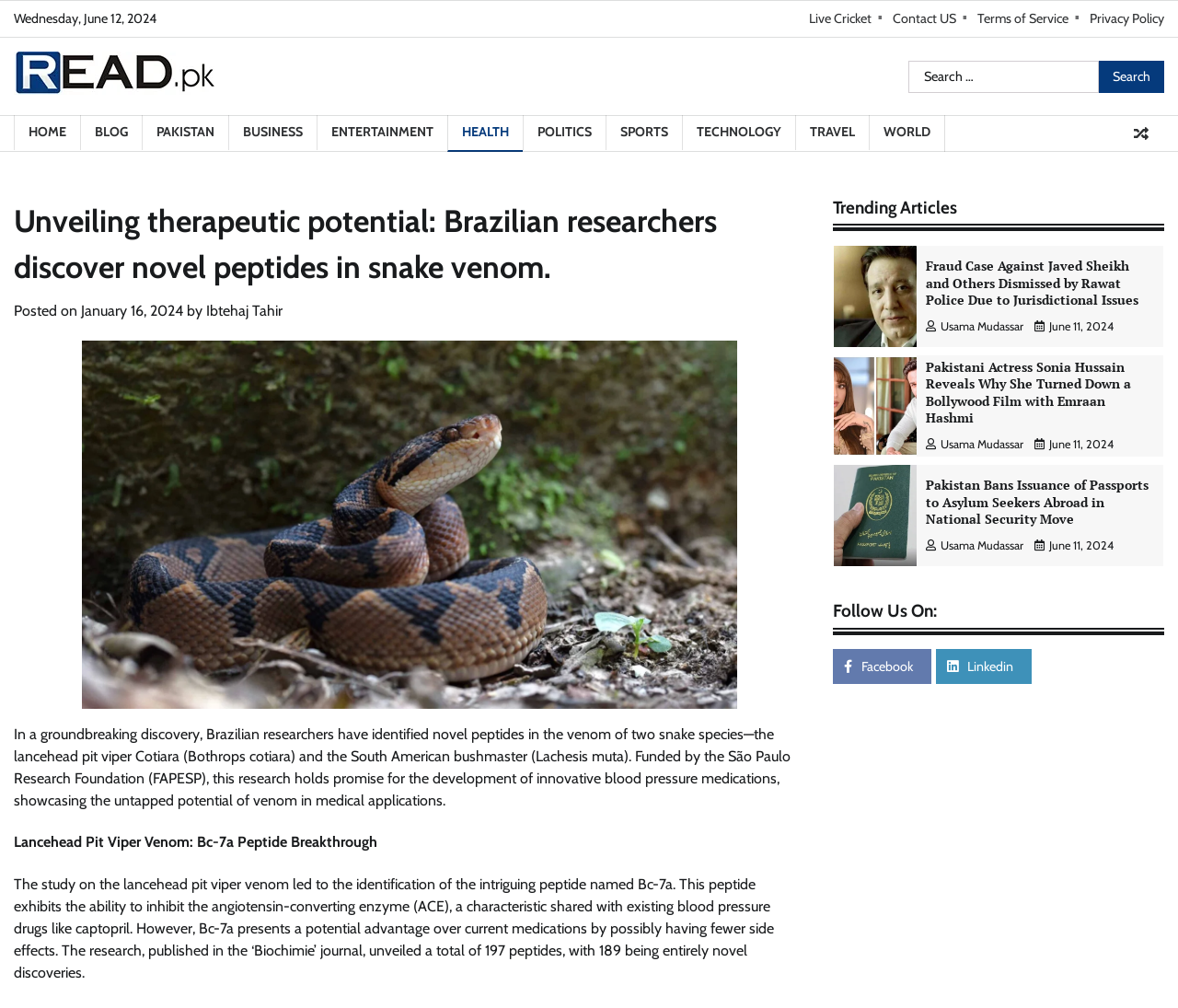Please find the bounding box coordinates of the section that needs to be clicked to achieve this instruction: "Read the trending article about Fraud Case Against Javed Sheikh and Others".

[0.786, 0.147, 0.98, 0.198]